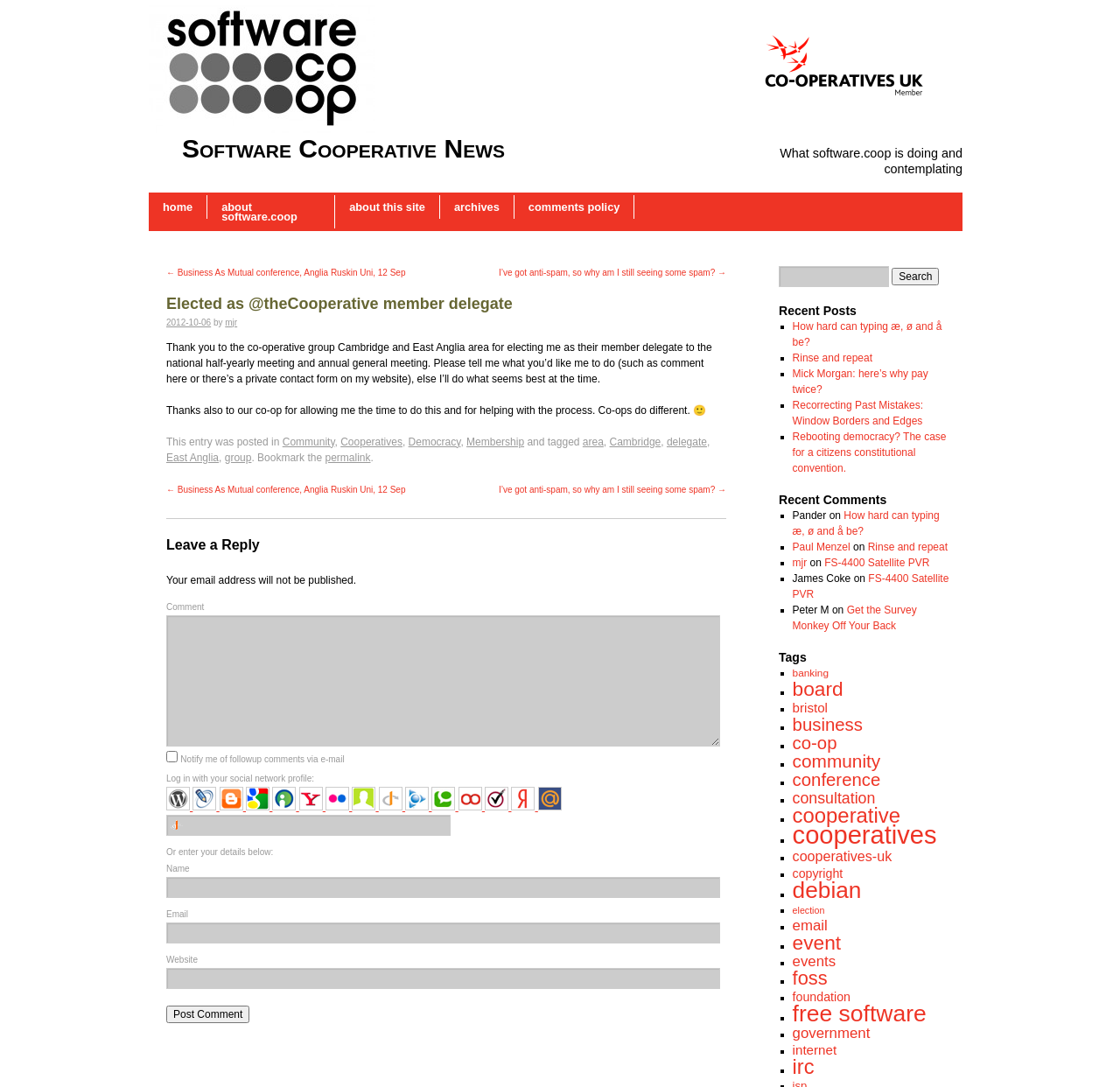Determine the bounding box coordinates of the area to click in order to meet this instruction: "Click the 'home' link".

[0.133, 0.186, 0.184, 0.195]